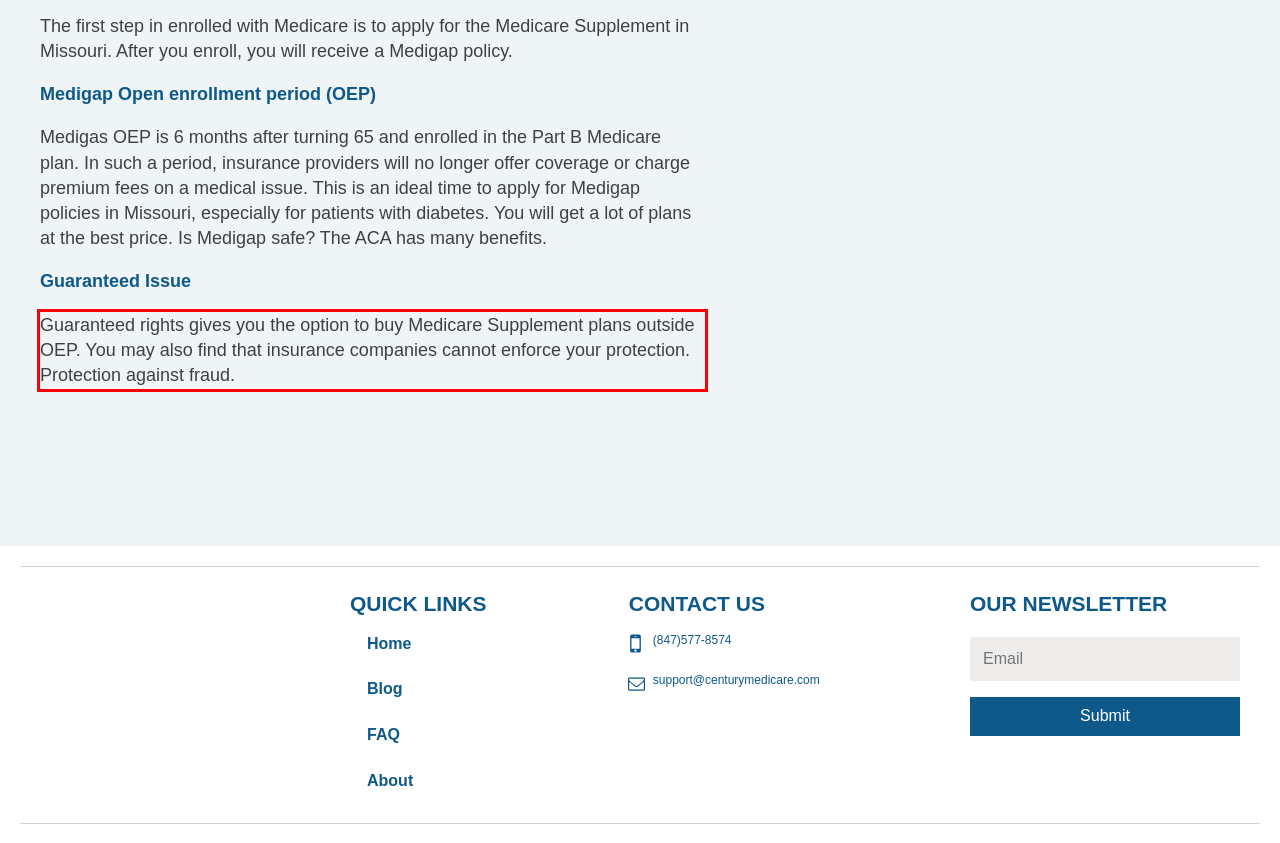Please perform OCR on the UI element surrounded by the red bounding box in the given webpage screenshot and extract its text content.

Guaranteed rights gives you the option to buy Medicare Supplement plans outside OEP. You may also find that insurance companies cannot enforce your protection. Protection against fraud.